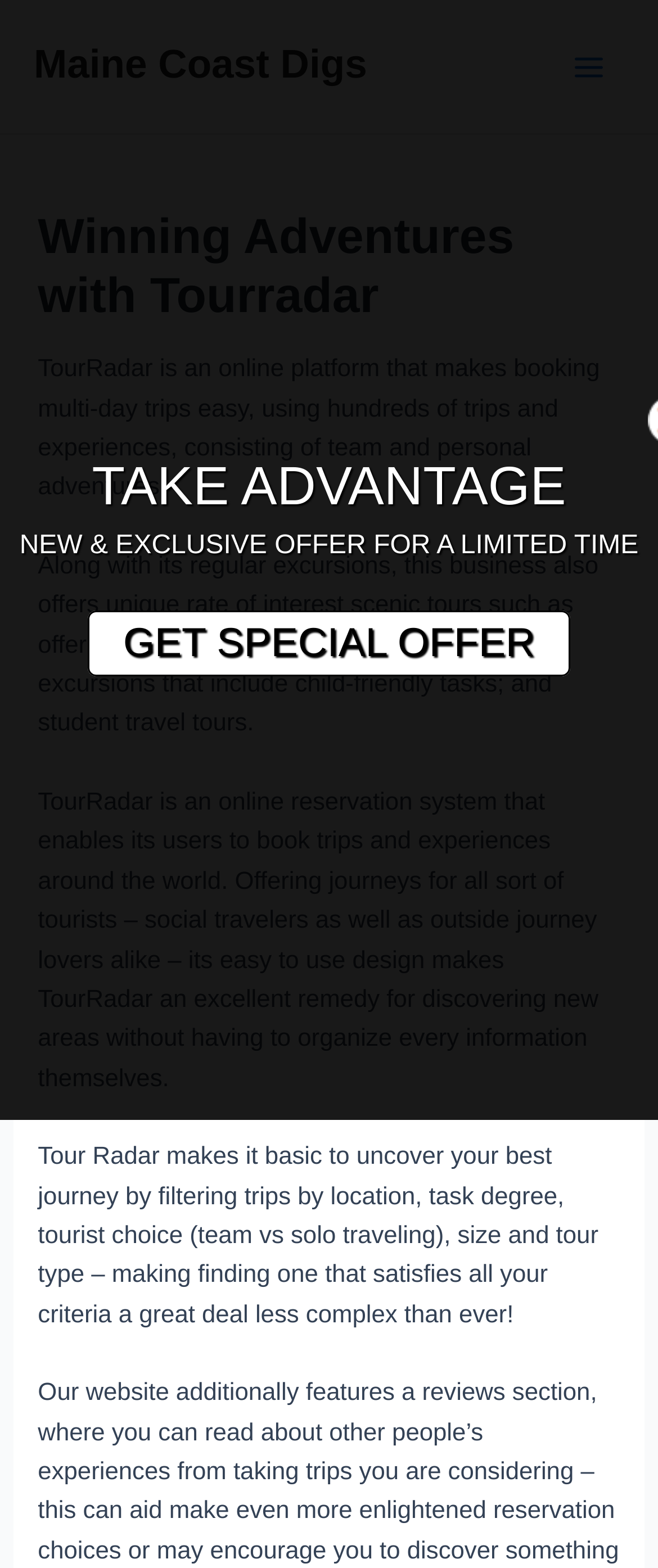Please respond to the question with a concise word or phrase:
What is the purpose of TourRadar?

To book trips and experiences